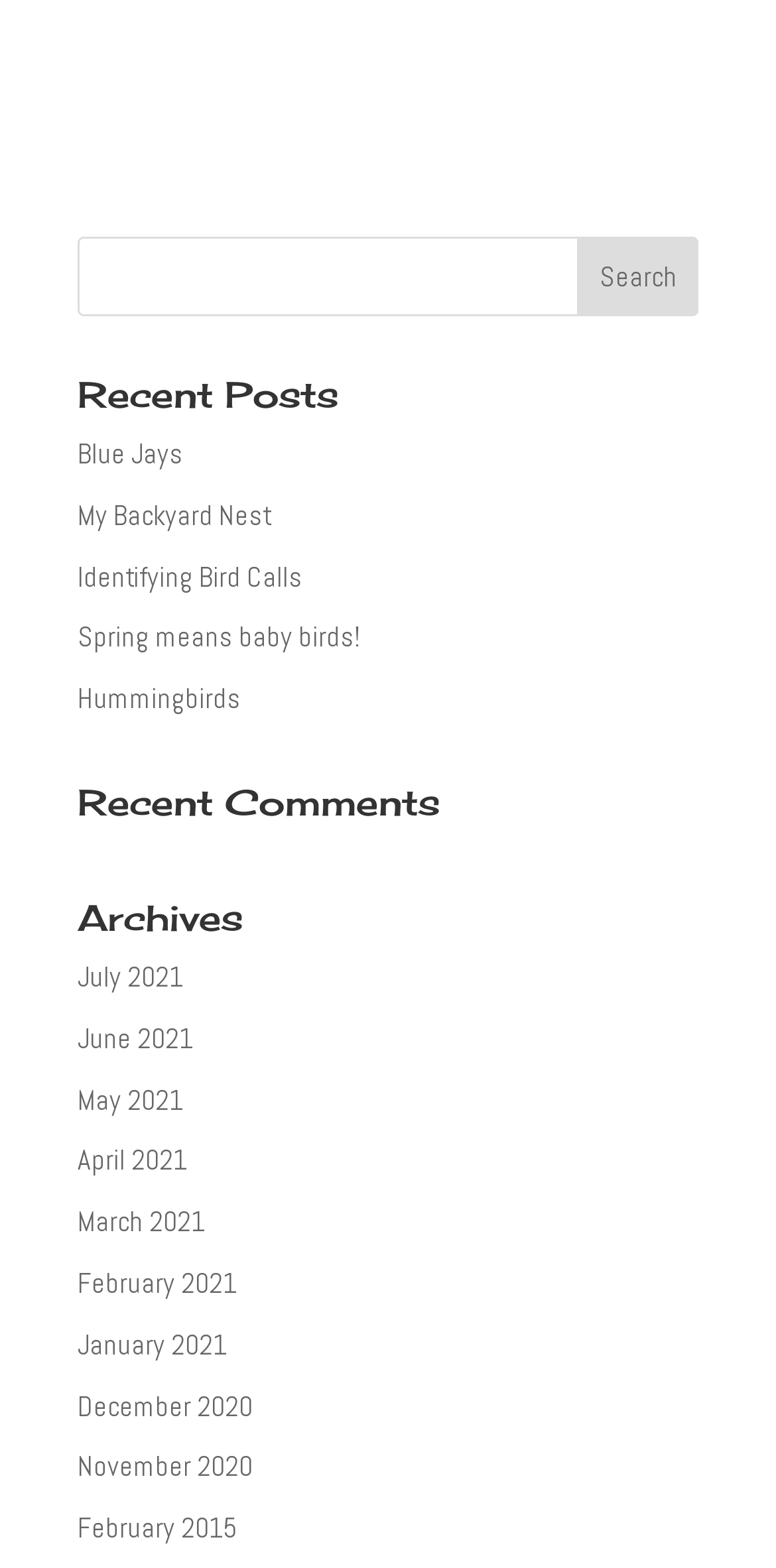Please identify the bounding box coordinates of the element on the webpage that should be clicked to follow this instruction: "read recent post about Hummingbirds". The bounding box coordinates should be given as four float numbers between 0 and 1, formatted as [left, top, right, bottom].

[0.1, 0.434, 0.31, 0.457]